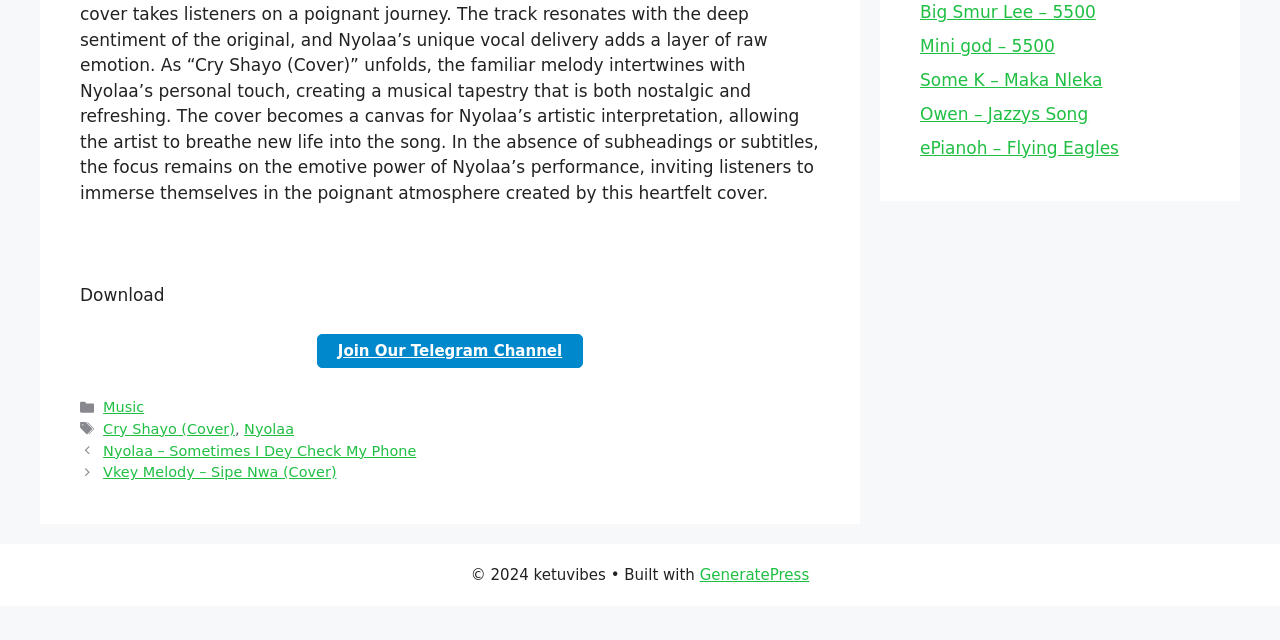Using the provided element description: "Some K – Maka Nleka", determine the bounding box coordinates of the corresponding UI element in the screenshot.

[0.719, 0.109, 0.861, 0.14]